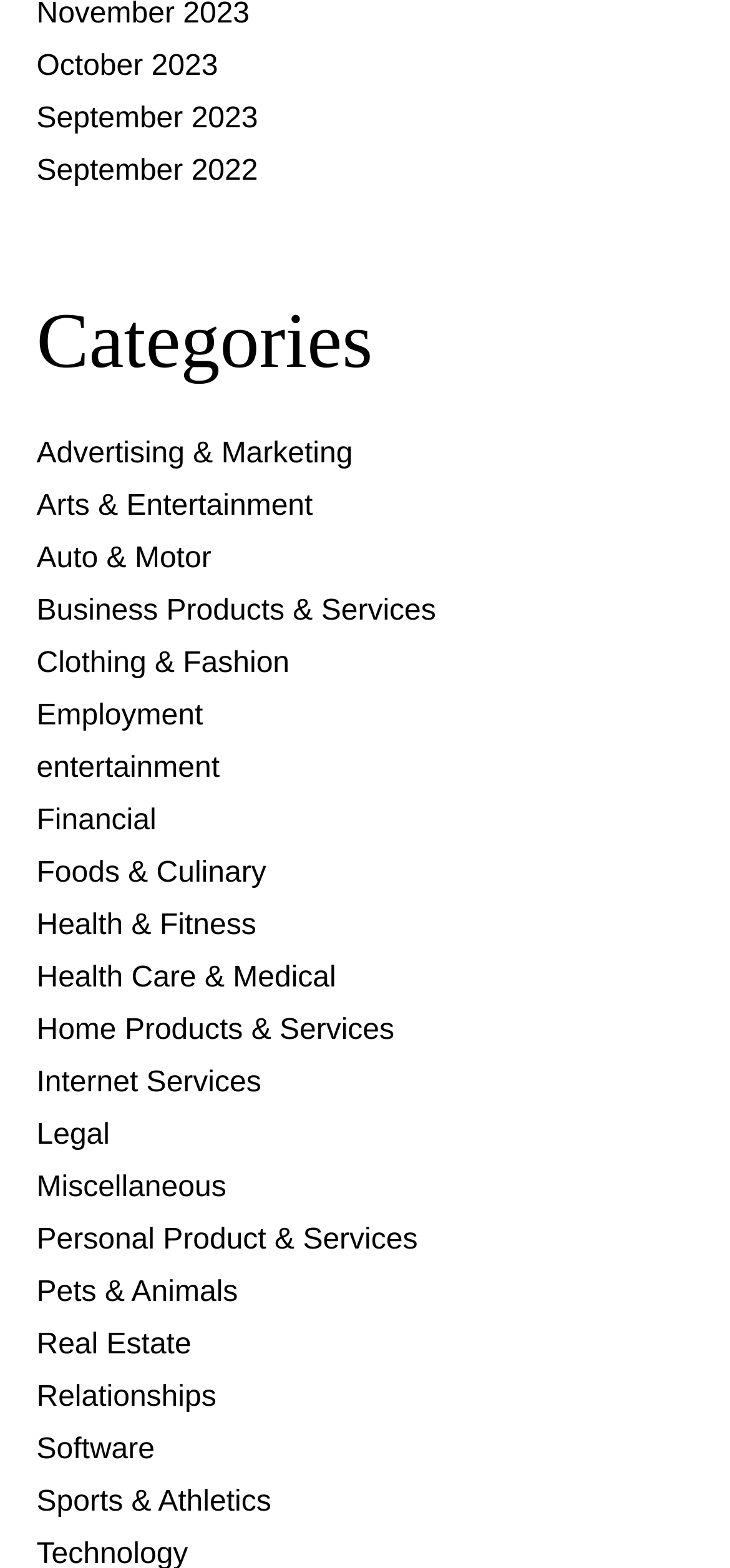Please specify the bounding box coordinates of the clickable region to carry out the following instruction: "Explore Health & Fitness". The coordinates should be four float numbers between 0 and 1, in the format [left, top, right, bottom].

[0.05, 0.58, 0.351, 0.6]